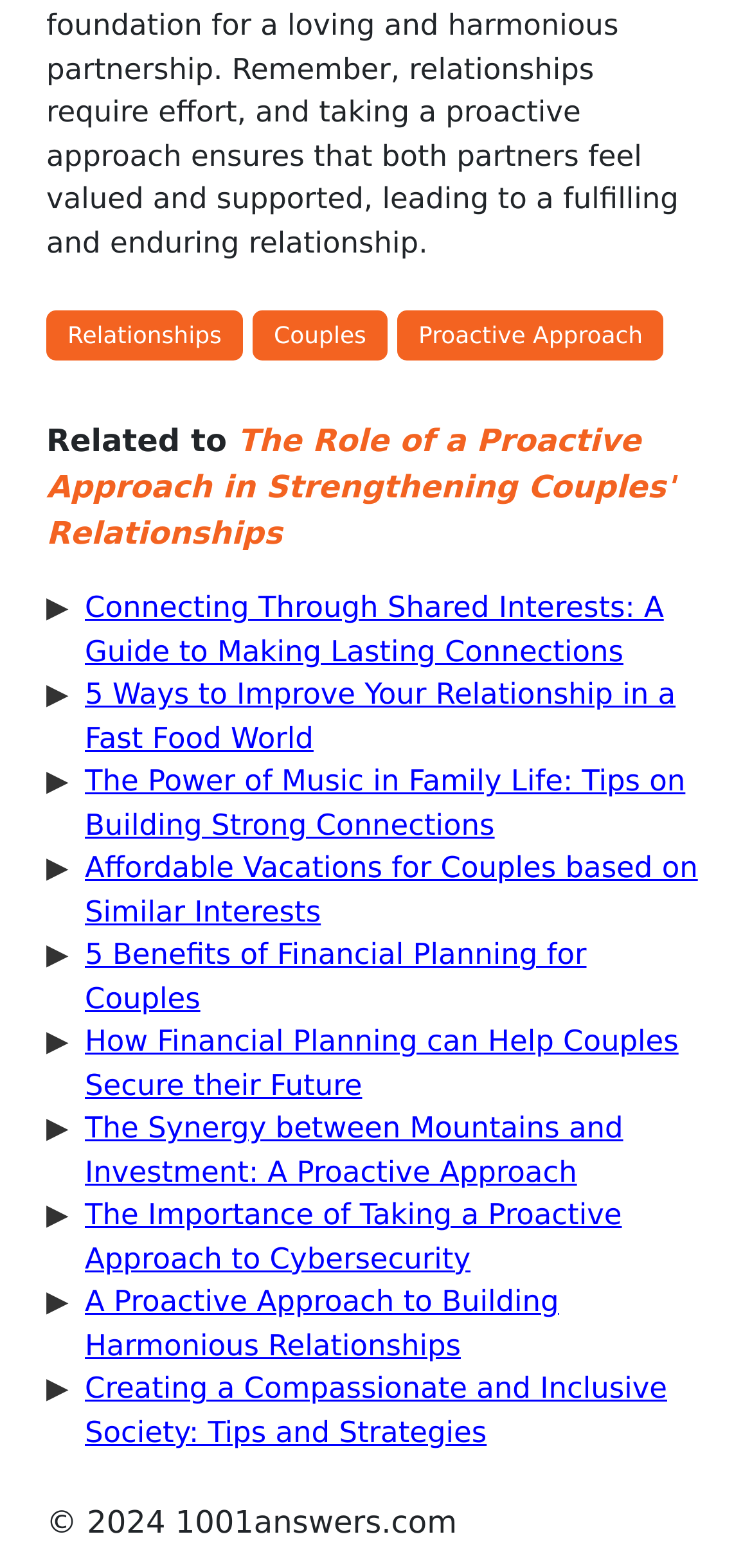Please determine the bounding box coordinates of the section I need to click to accomplish this instruction: "Learn about 5 Benefits of Financial Planning for Couples".

[0.113, 0.598, 0.78, 0.648]